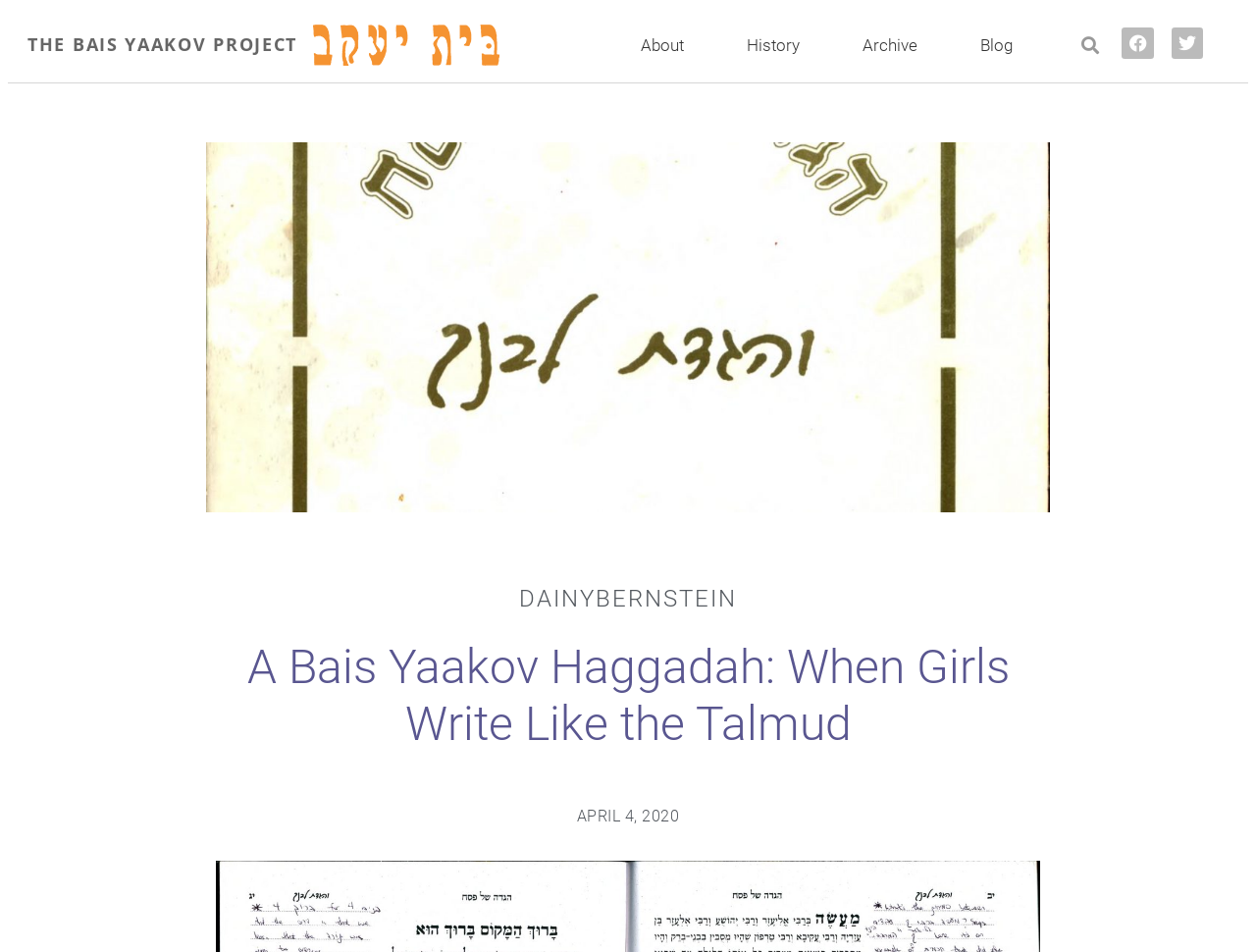Please answer the following question using a single word or phrase: 
Who is the author of the Haggadah?

DAINYBERNSTEIN